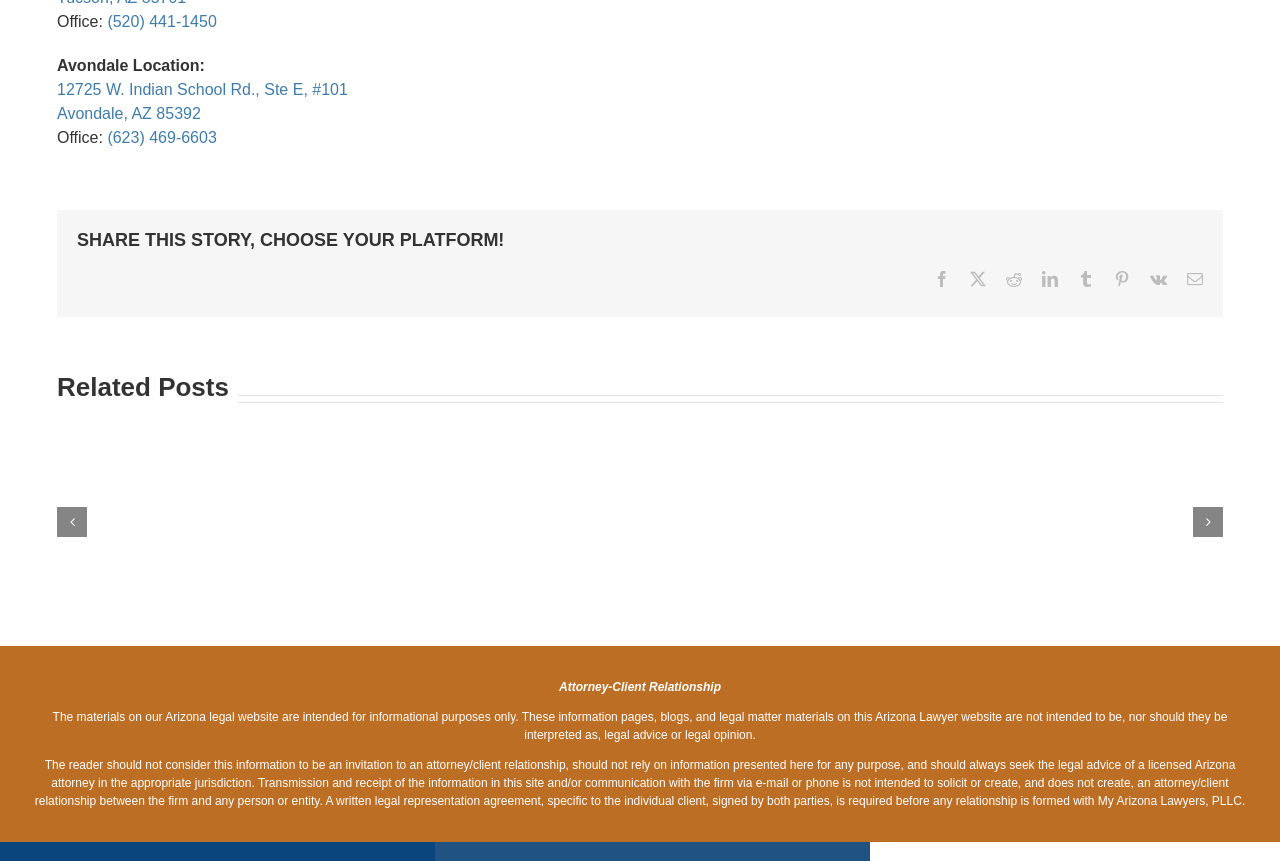Based on the provided description, "What Is a Non-Earnings Garnishment?", find the bounding box of the corresponding UI element in the screenshot.

[0.69, 0.526, 0.718, 0.568]